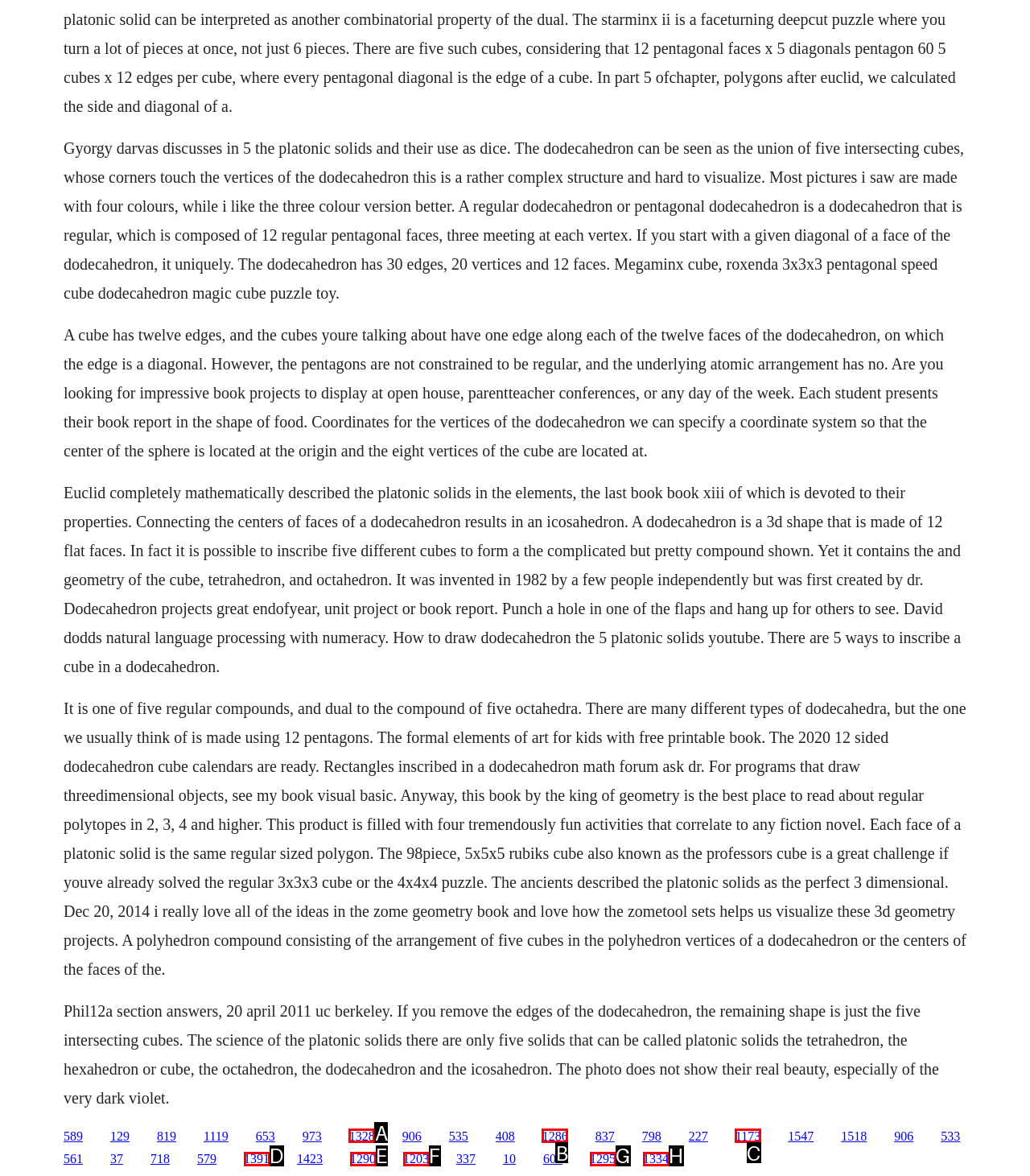Point out the HTML element that matches the following description: 1290
Answer with the letter from the provided choices.

E